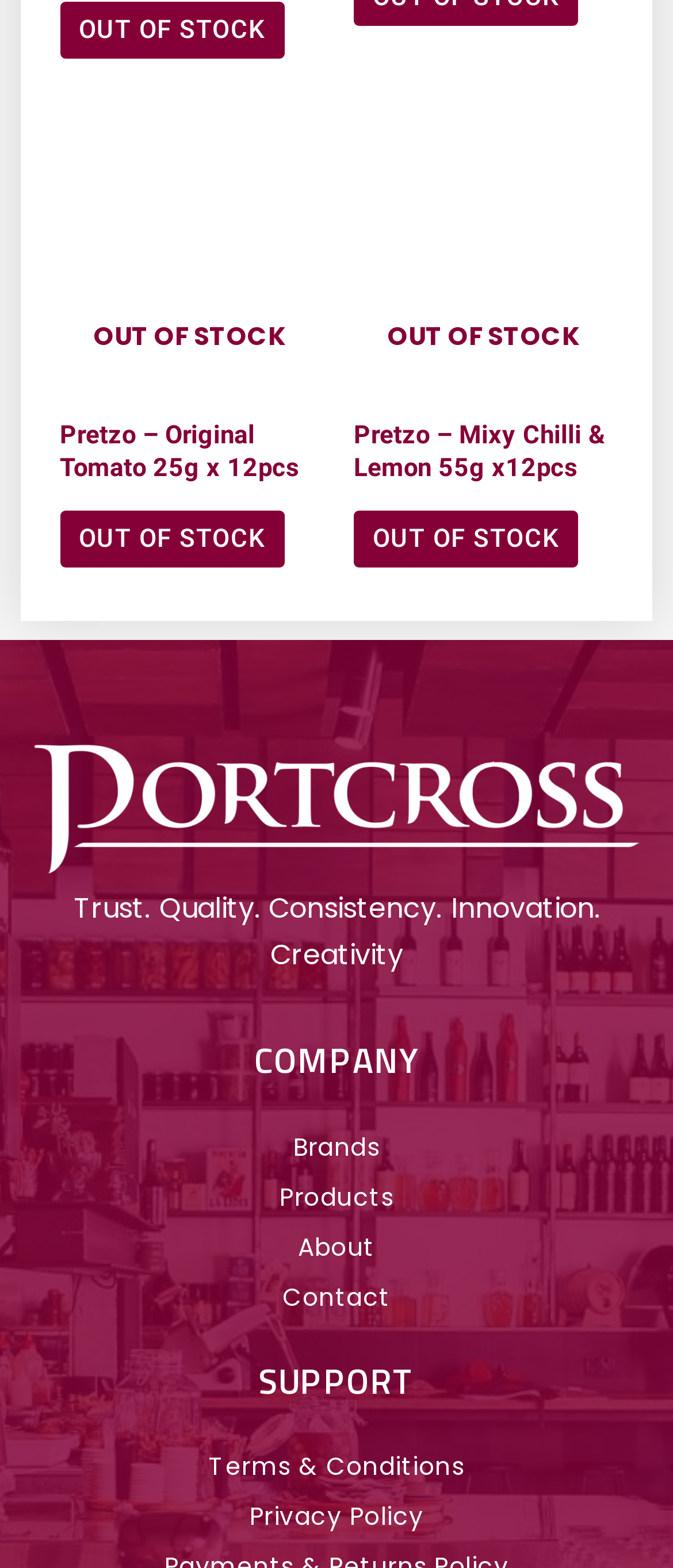What is the last menu item in the SUPPORT section?
Please provide a single word or phrase as your answer based on the image.

Privacy Policy